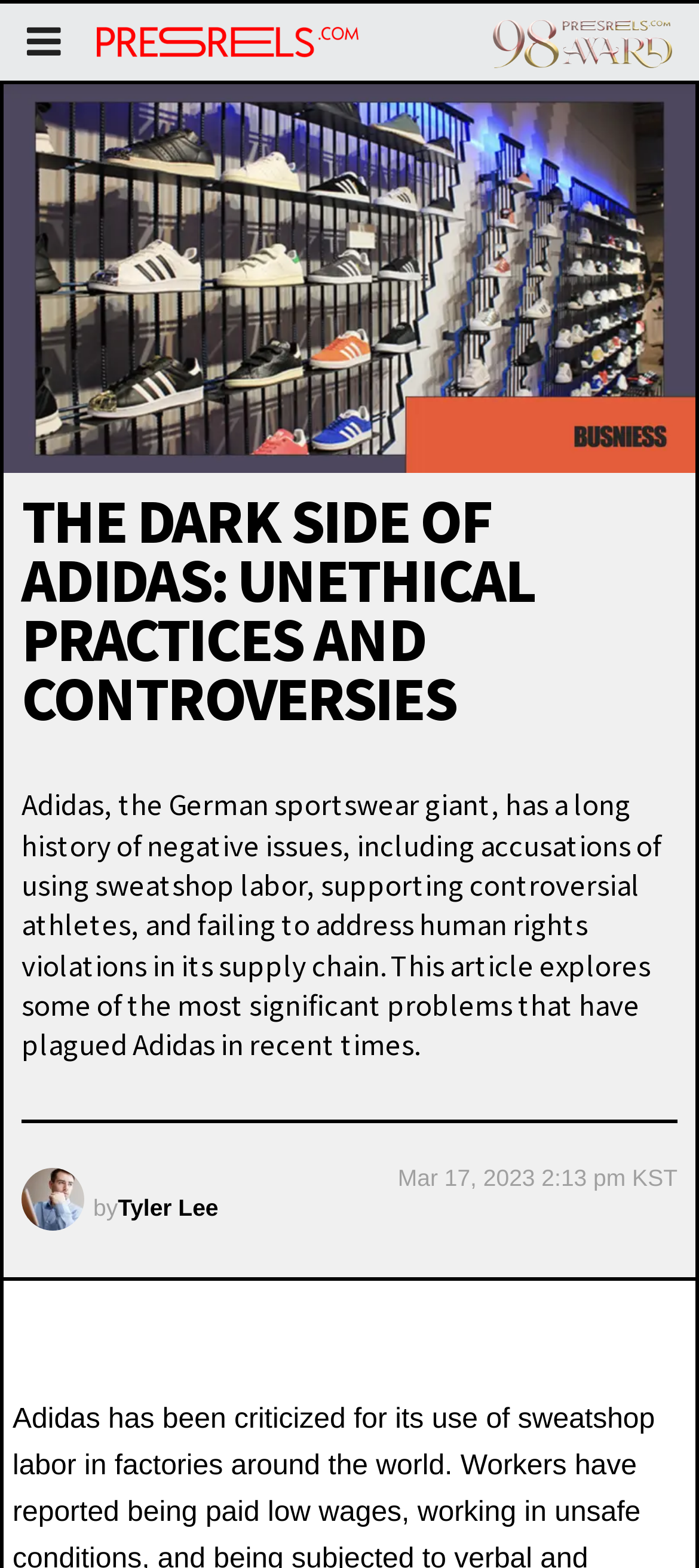Provide a short answer using a single word or phrase for the following question: 
What is the topic of the article?

Adidas' unethical practices